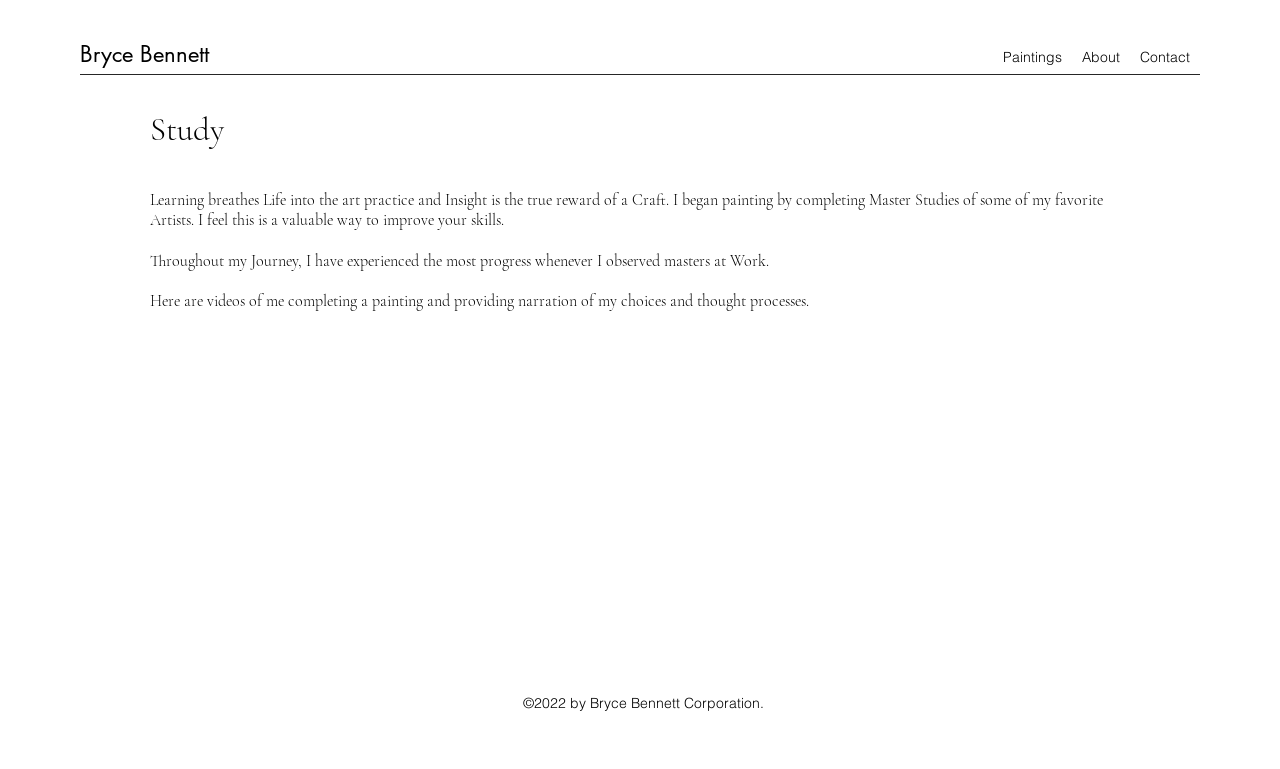What is the name of the artist?
Examine the image closely and answer the question with as much detail as possible.

The name of the artist can be found in the link at the top of the page, which says 'Bryce Bennett'. This link is likely the title of the webpage or the artist's name.